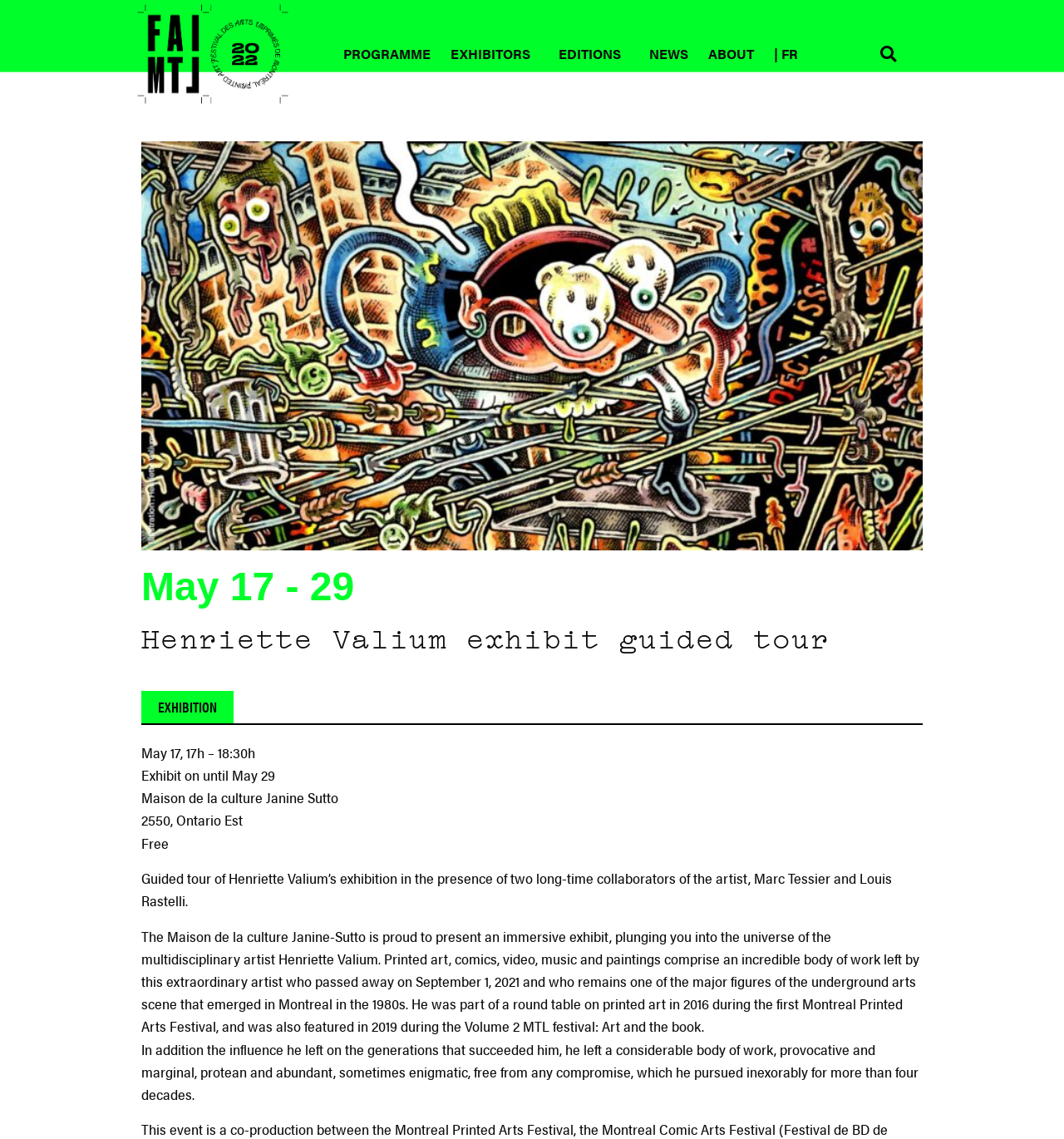What is the date of Henriette Valium's passing?
Craft a detailed and extensive response to the question.

I found the answer by reading the static text 'who passed away on September 1, 2021' which is located in the description of the exhibition.